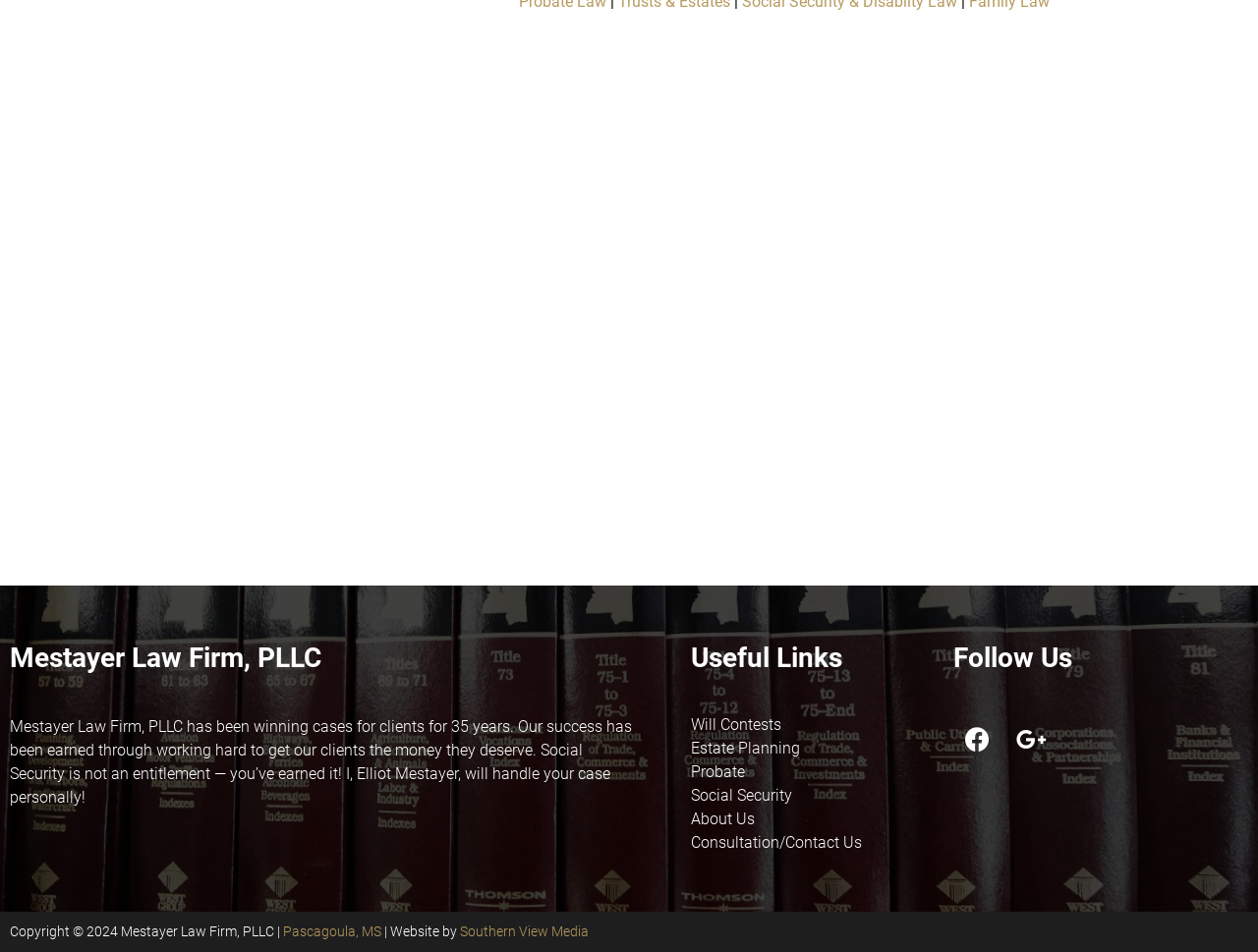Please determine the bounding box coordinates of the area that needs to be clicked to complete this task: 'Contact Us'. The coordinates must be four float numbers between 0 and 1, formatted as [left, top, right, bottom].

[0.549, 0.875, 0.742, 0.895]